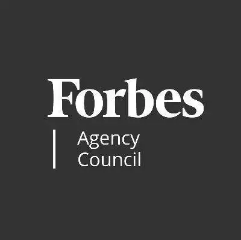What is the status of the 'Agency Council'?
Examine the webpage screenshot and provide an in-depth answer to the question.

The logo includes the word 'Forbes' in bold, white lettering, followed by 'Agency Council' in a slightly smaller font, indicating its status as an esteemed community for executives in the marketing and advertising industries.